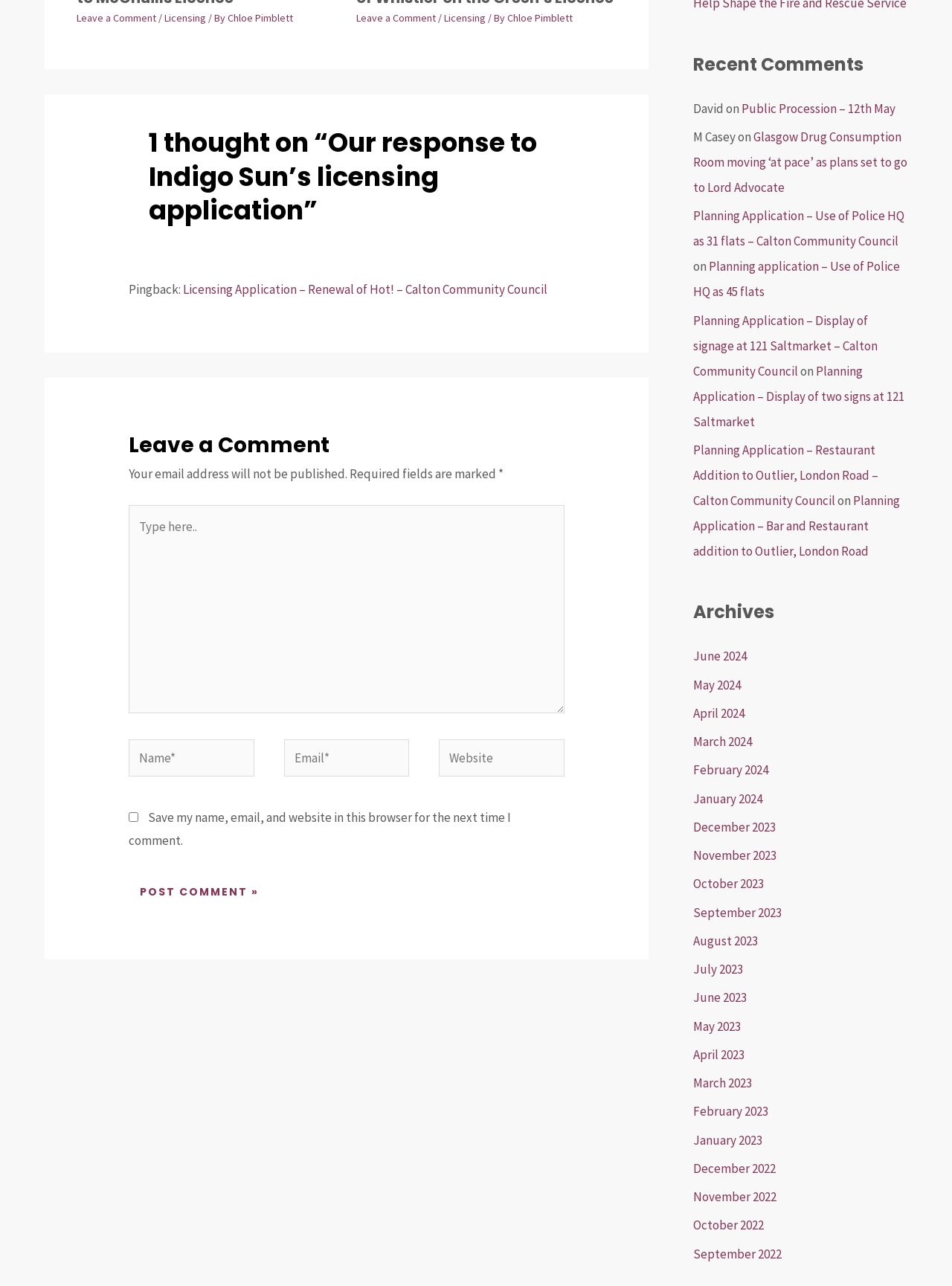Give the bounding box coordinates for the element described by: "Leave a Comment".

[0.374, 0.008, 0.457, 0.019]